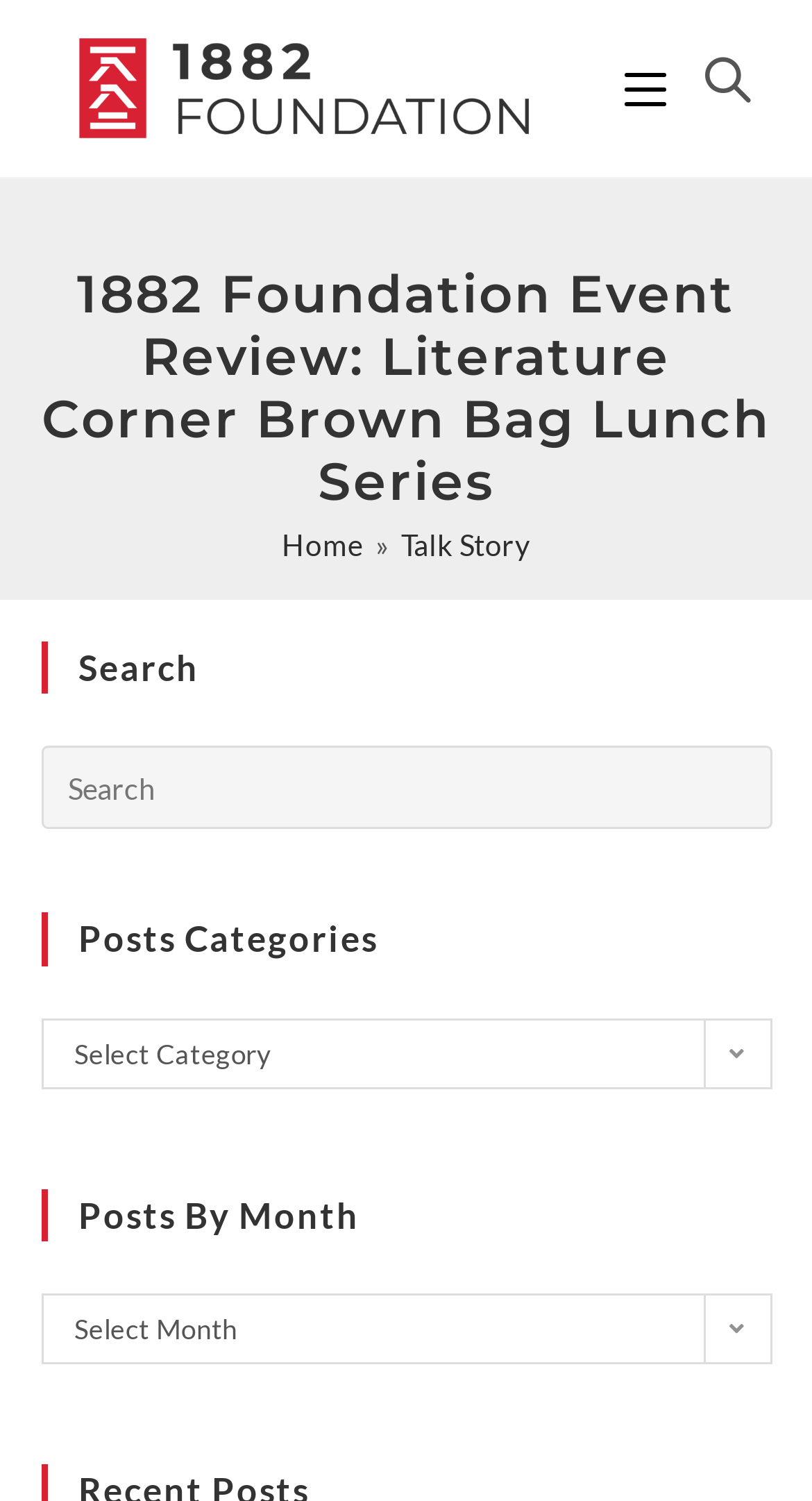Are there breadcrumbs on the webpage?
Answer the question with as much detail as possible.

Breadcrumbs are present on the webpage, which can be found below the main heading, and they show the navigation path from 'Home' to 'Talk Story'.